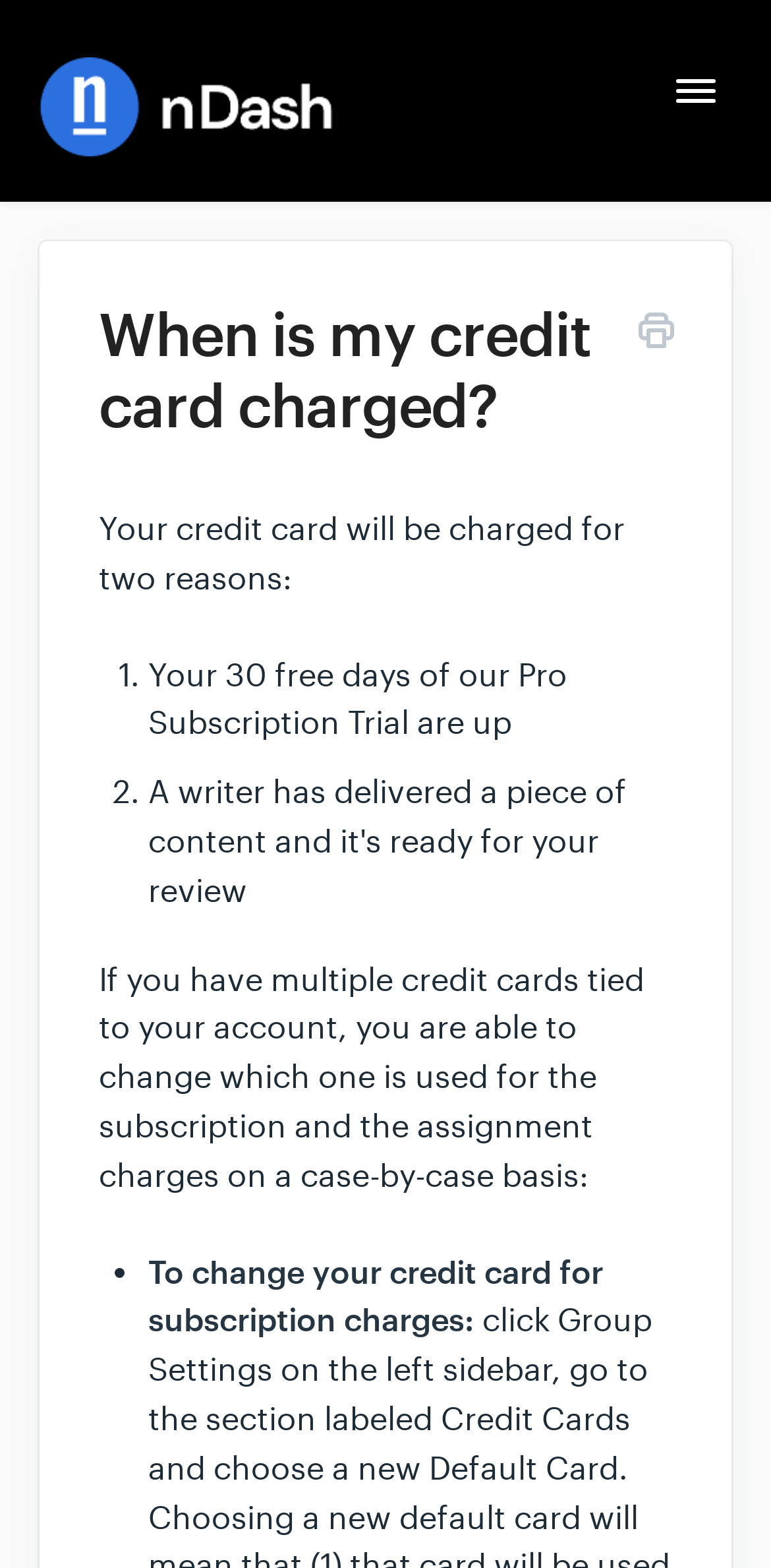What type of content is delivered by a writer?
Use the image to give a comprehensive and detailed response to the question.

The webpage states that a writer has delivered a piece of content, but it does not specify the type of content. It could be an article, a blog post, or any other type of written content.